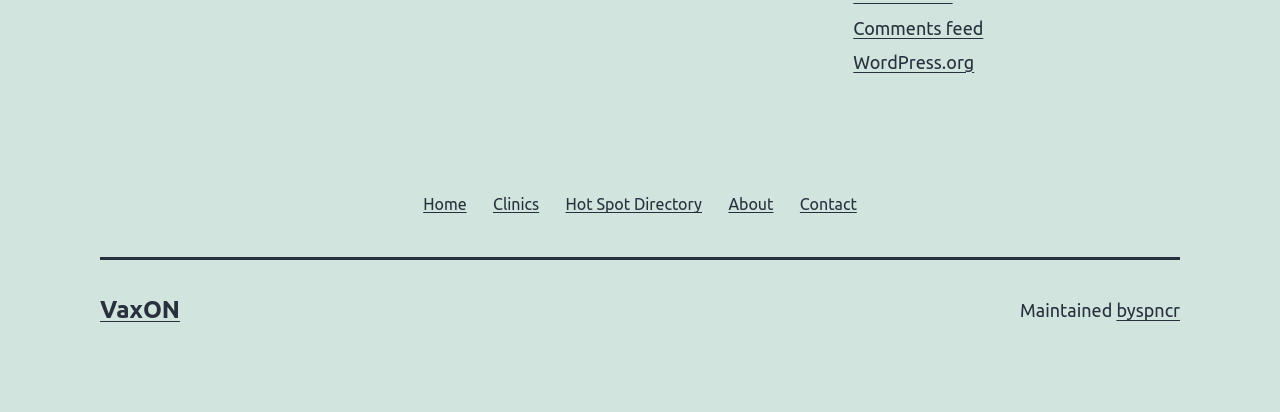Extract the bounding box for the UI element that matches this description: "Comments feed".

[0.667, 0.043, 0.768, 0.091]